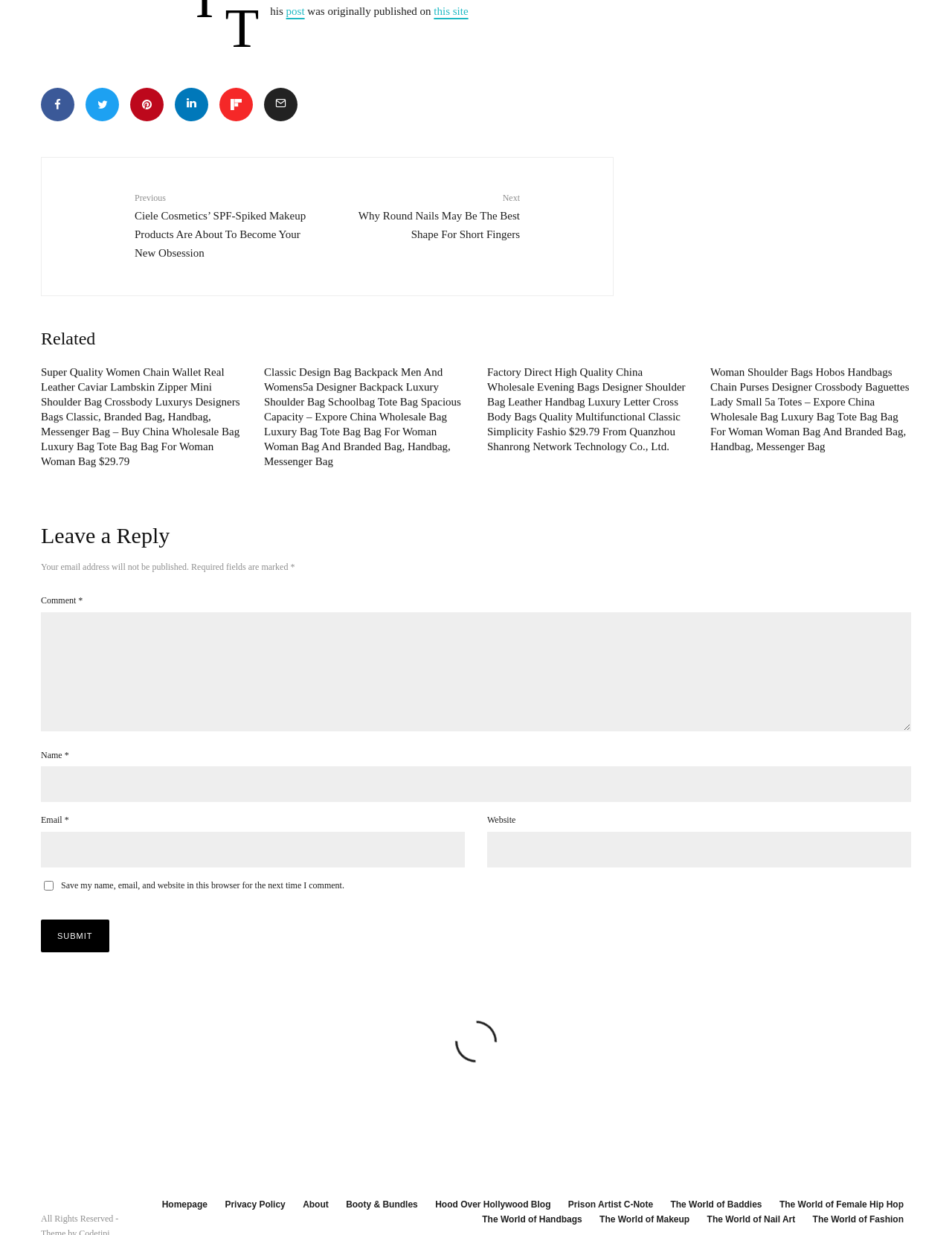Can you show the bounding box coordinates of the region to click on to complete the task described in the instruction: "Enter a comment in the text box"?

[0.043, 0.496, 0.957, 0.592]